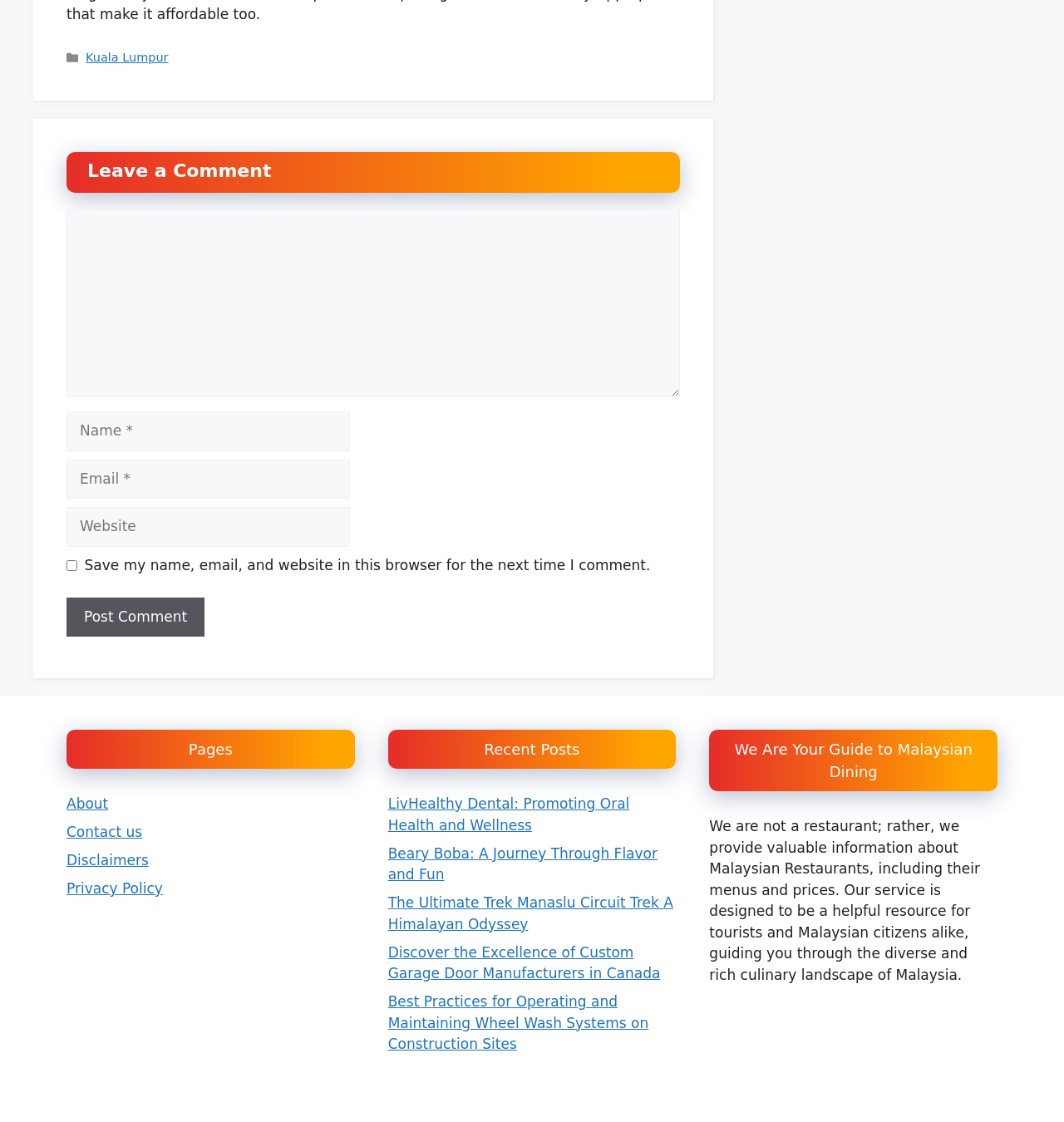Locate the bounding box coordinates of the element to click to perform the following action: 'Leave a comment'. The coordinates should be given as four float values between 0 and 1, in the form of [left, top, right, bottom].

[0.062, 0.136, 0.639, 0.171]